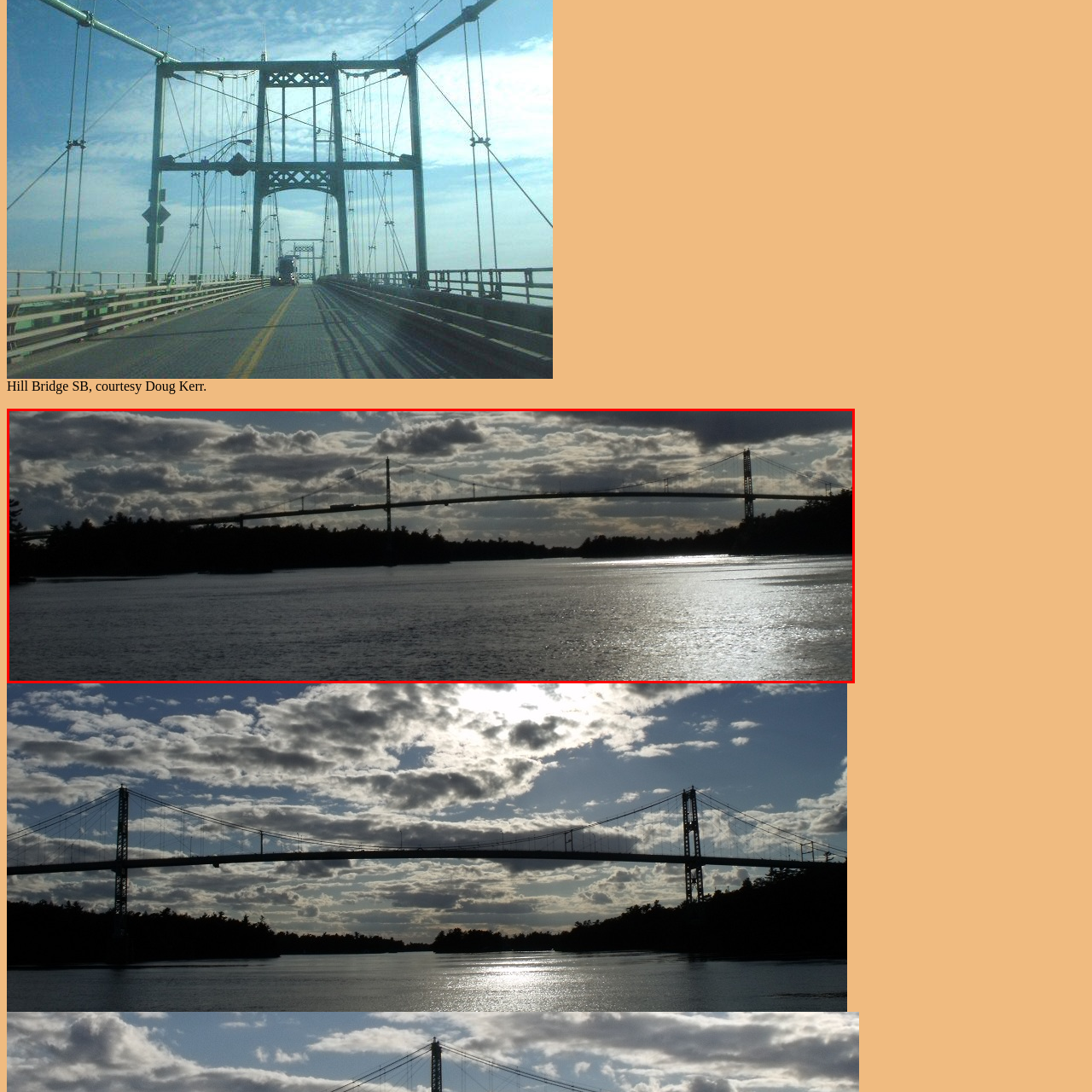What is silhouetted against the backdrop of lush trees?
Examine the image within the red bounding box and provide a comprehensive answer to the question.

The caption states that the bridge stands as a striking architectural feature, merging nature and human ingenuity, and is silhouetted against the backdrop of lush trees lining the shore, indicating that the bridge's shape is visible against the trees.